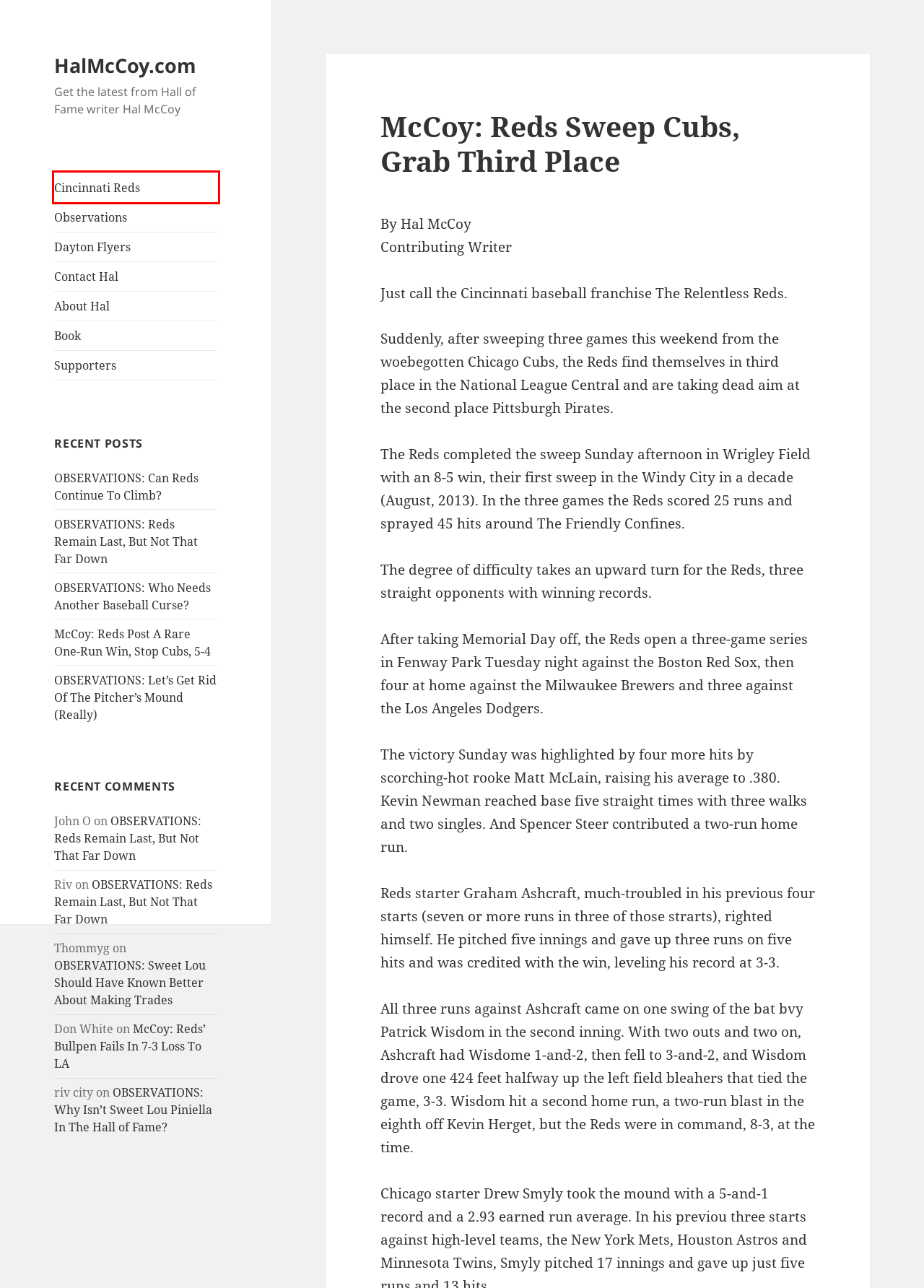You are provided a screenshot of a webpage featuring a red bounding box around a UI element. Choose the webpage description that most accurately represents the new webpage after clicking the element within the red bounding box. Here are the candidates:
A. Dayton Flyers | HalMcCoy.com
B. McCoy: Reds Post A Rare One-Run Win, Stop Cubs, 5-4 | HalMcCoy.com
C. Observations | HalMcCoy.com
D. OBSERVATIONS: Sweet Lou Should Have Known Better About Making Trades | HalMcCoy.com
E. Cincinnati Reds | HalMcCoy.com
F. Supporters | HalMcCoy.com
G. OBSERVATIONS: Can Reds Continue To Climb? | HalMcCoy.com
H. OBSERVATIONS: Why Isn’t Sweet Lou Piniella In The Hall of Fame? | HalMcCoy.com

E